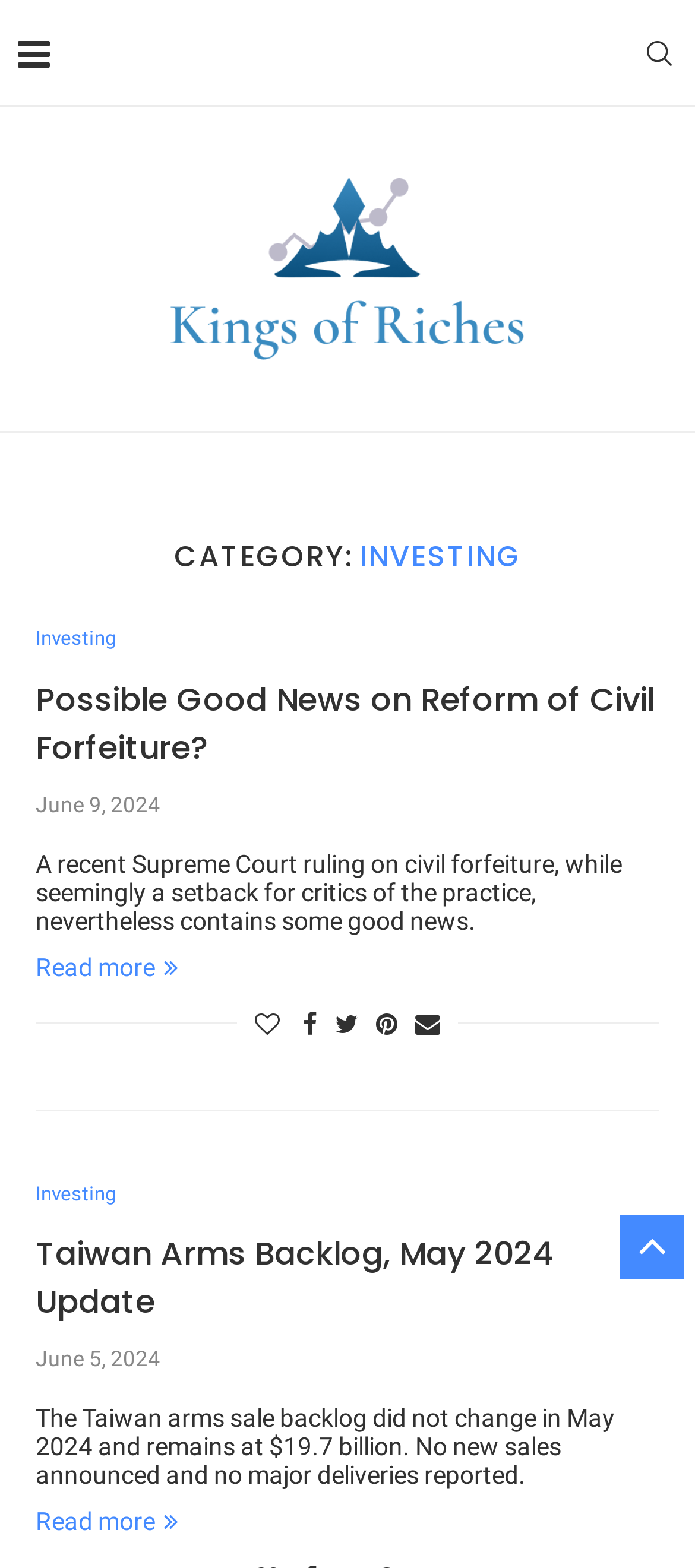Determine the bounding box coordinates for the region that must be clicked to execute the following instruction: "Share on Facebook".

[0.436, 0.644, 0.456, 0.662]